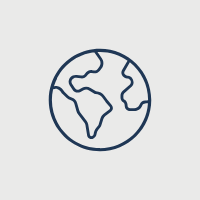Explain in detail what you see in the image.

The image features a stylized illustration of the Earth, represented with simple, clean lines. This visual symbolizes global connections and endeavors, reflecting the theme of international collaboration discussed in the accompanying text. The text emphasizes the mission of Furniture For Life to seek partners around the world for distributing their well-known brands, underlining a commitment to wellness and transformative living. The image reinforces the message of expanding partnerships and reaching a broader audience in the wellness-focused market.